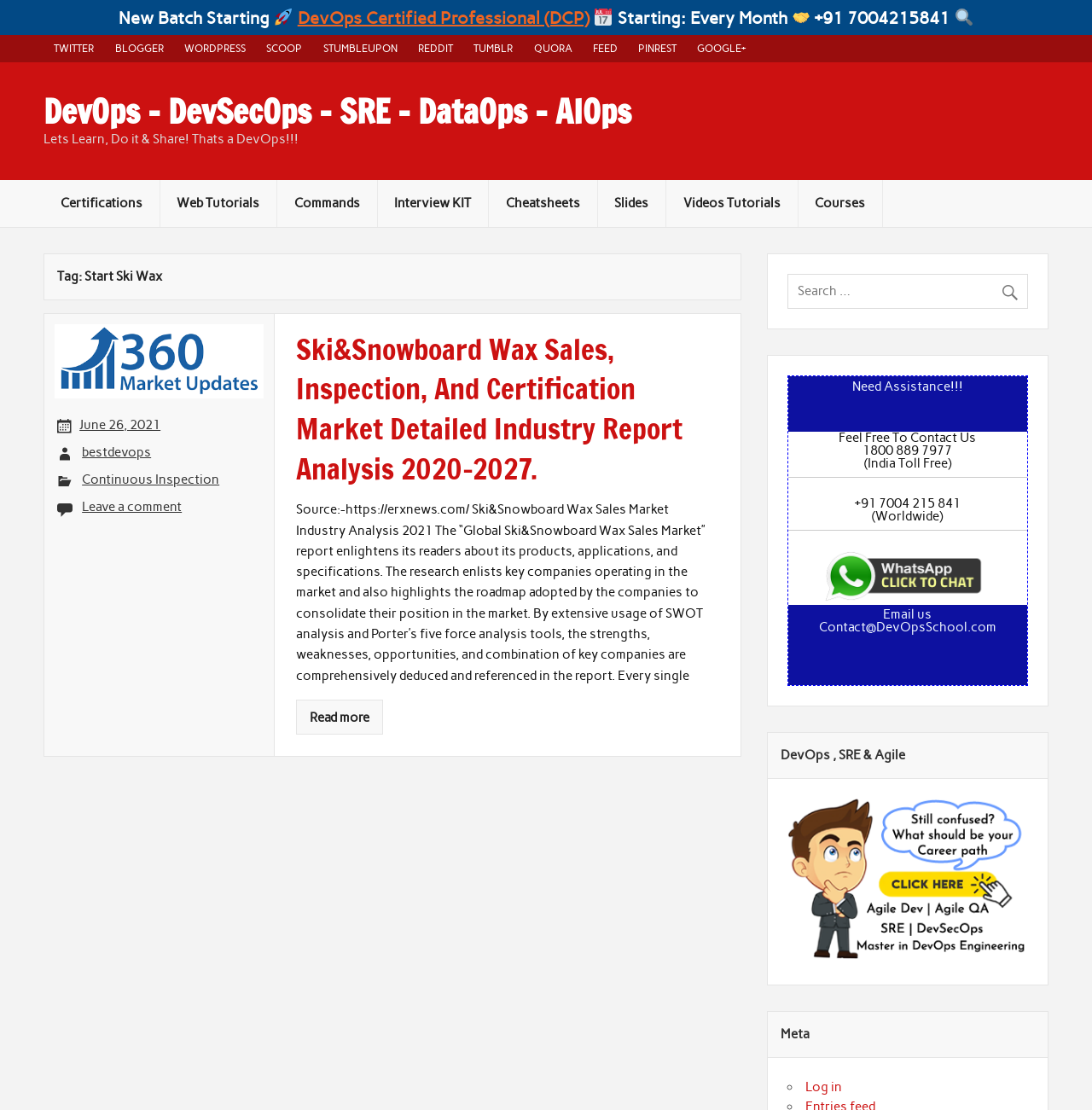Please determine the primary heading and provide its text.

Tag: Start Ski Wax